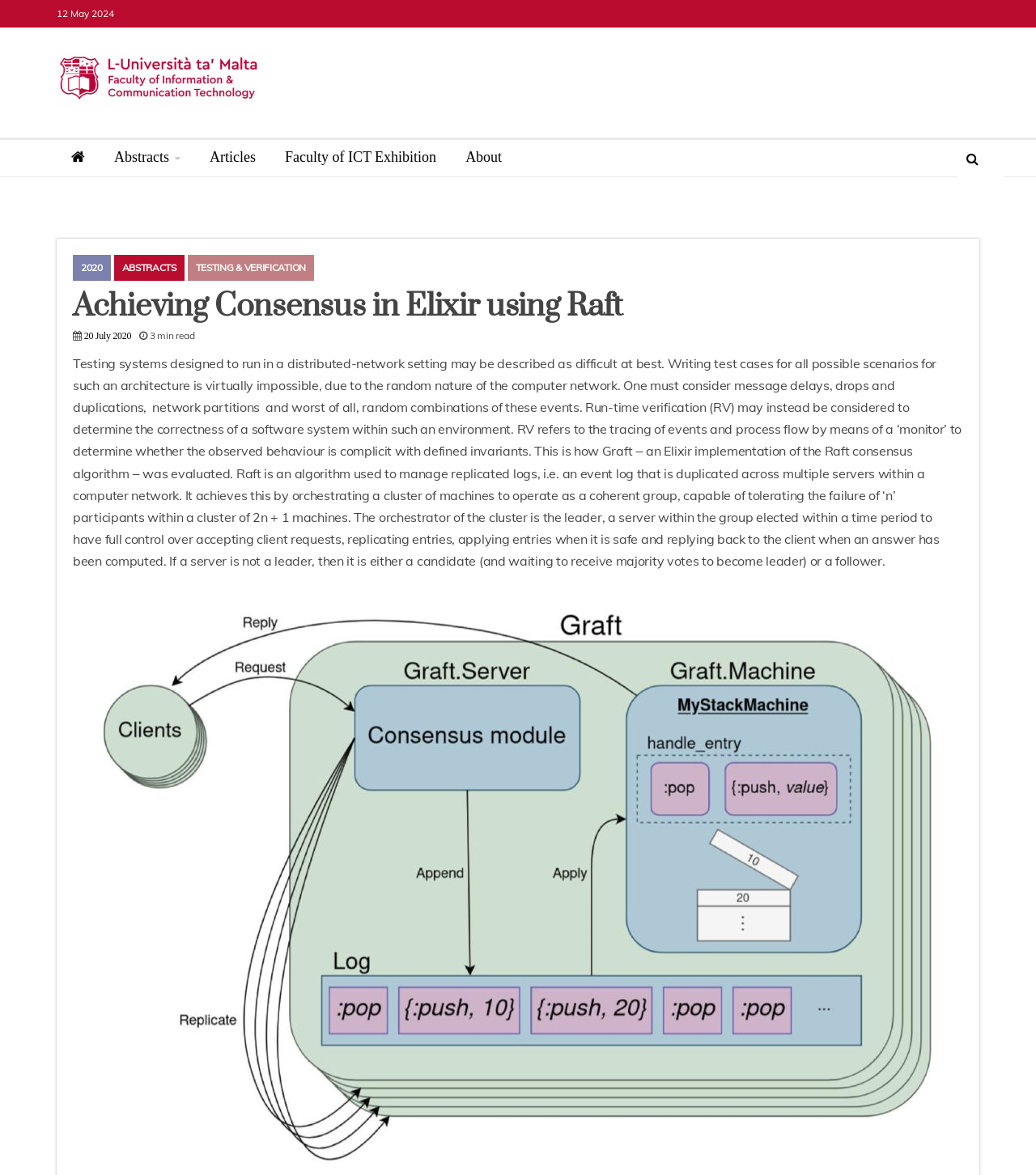Give a detailed account of the webpage, highlighting key information.

The webpage appears to be a blog post or article about "Achieving Consensus in Elixir using Raft" in the context of ICT projects. At the top of the page, there is a date "12 May 2024" and a series of links, including "ICT Projects", "Abstracts", "Articles", "Faculty of ICT Exhibition", and "About". These links are positioned horizontally across the top of the page.

Below these links, there is a navigation menu with links to "2020", "ABSTRACTS", "TESTING & VERIFICATION", and others. The main heading "Achieving Consensus in Elixir using Raft" is located below the navigation menu.

The main content of the page is a lengthy article that discusses the challenges of testing systems in a distributed-network setting and how run-time verification (RV) can be used to determine the correctness of a software system. The article explains how RV works and how it was used to evaluate Graft, an Elixir implementation of the Raft consensus algorithm. The text is divided into paragraphs and includes technical terms and concepts related to computer networks and software development.

To the right of the main content, there is a link with a calendar icon and the text "20 July 2020", which likely indicates the publication date of the article. Below this link, there is a "3 min read" indicator, suggesting the estimated time it takes to read the article.

There are no images on the page, except for an icon associated with the "ICT Projects" link at the top. The overall layout is organized, with clear headings and concise text.